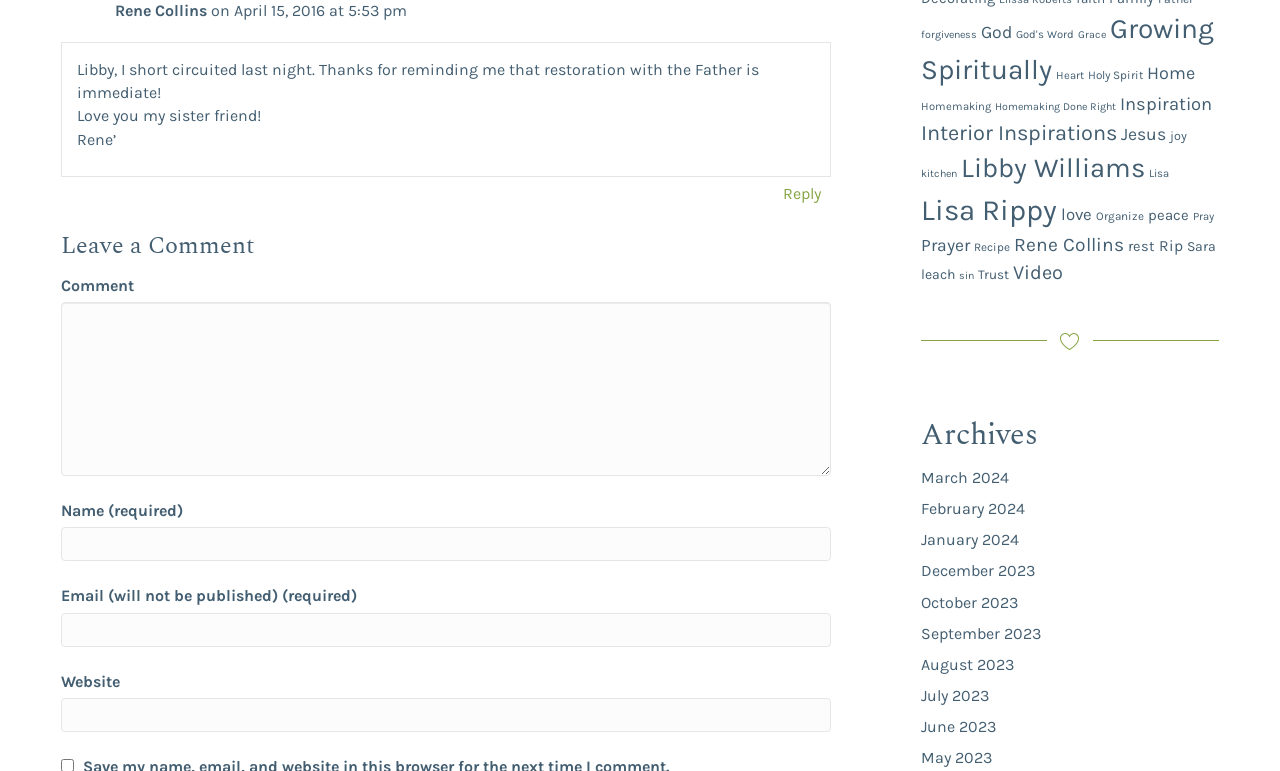Point out the bounding box coordinates of the section to click in order to follow this instruction: "Search for posts about forgiveness".

[0.72, 0.037, 0.763, 0.054]